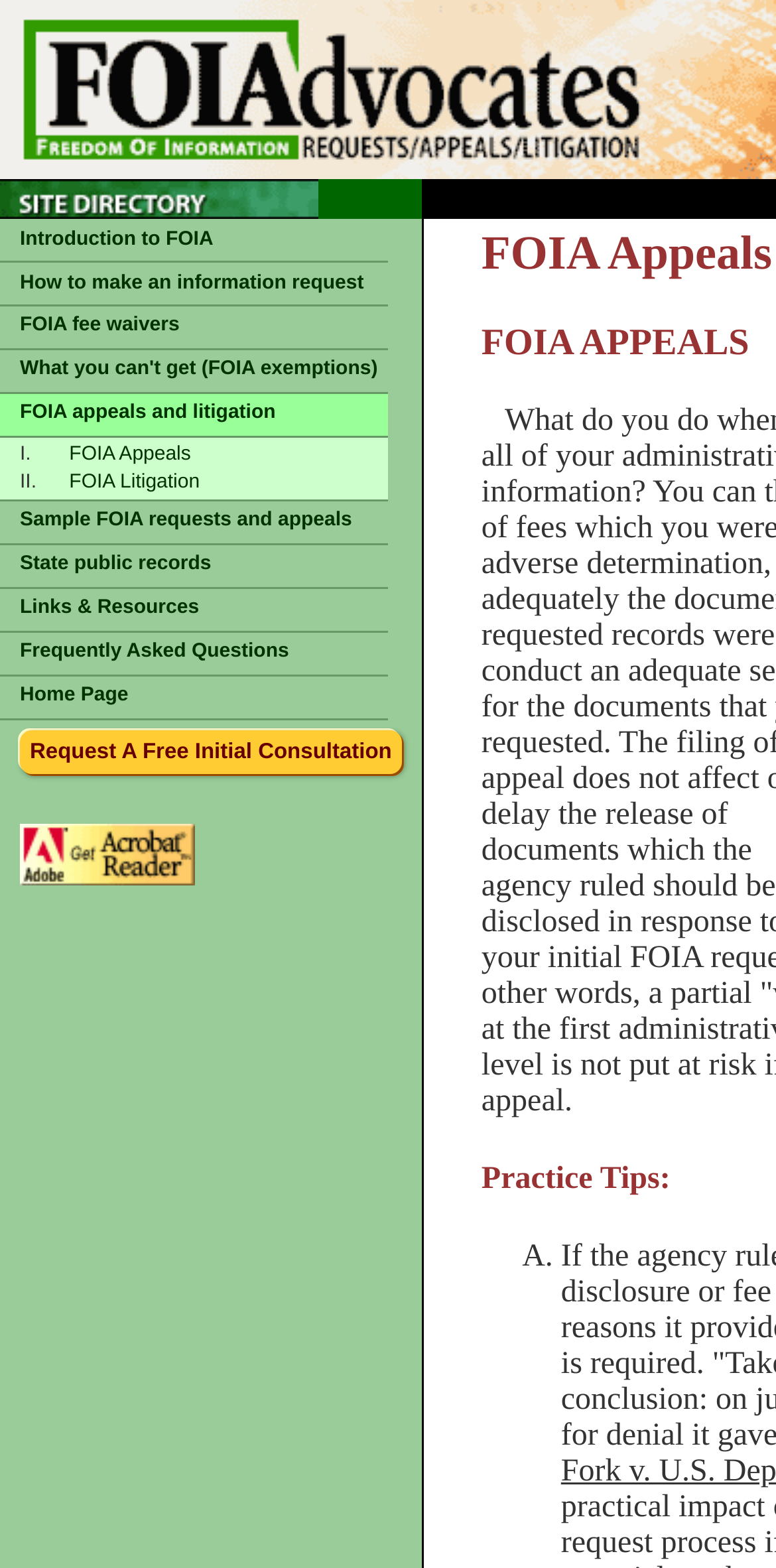Respond to the question with just a single word or phrase: 
What is the last link in the table?

FOIA Litigation